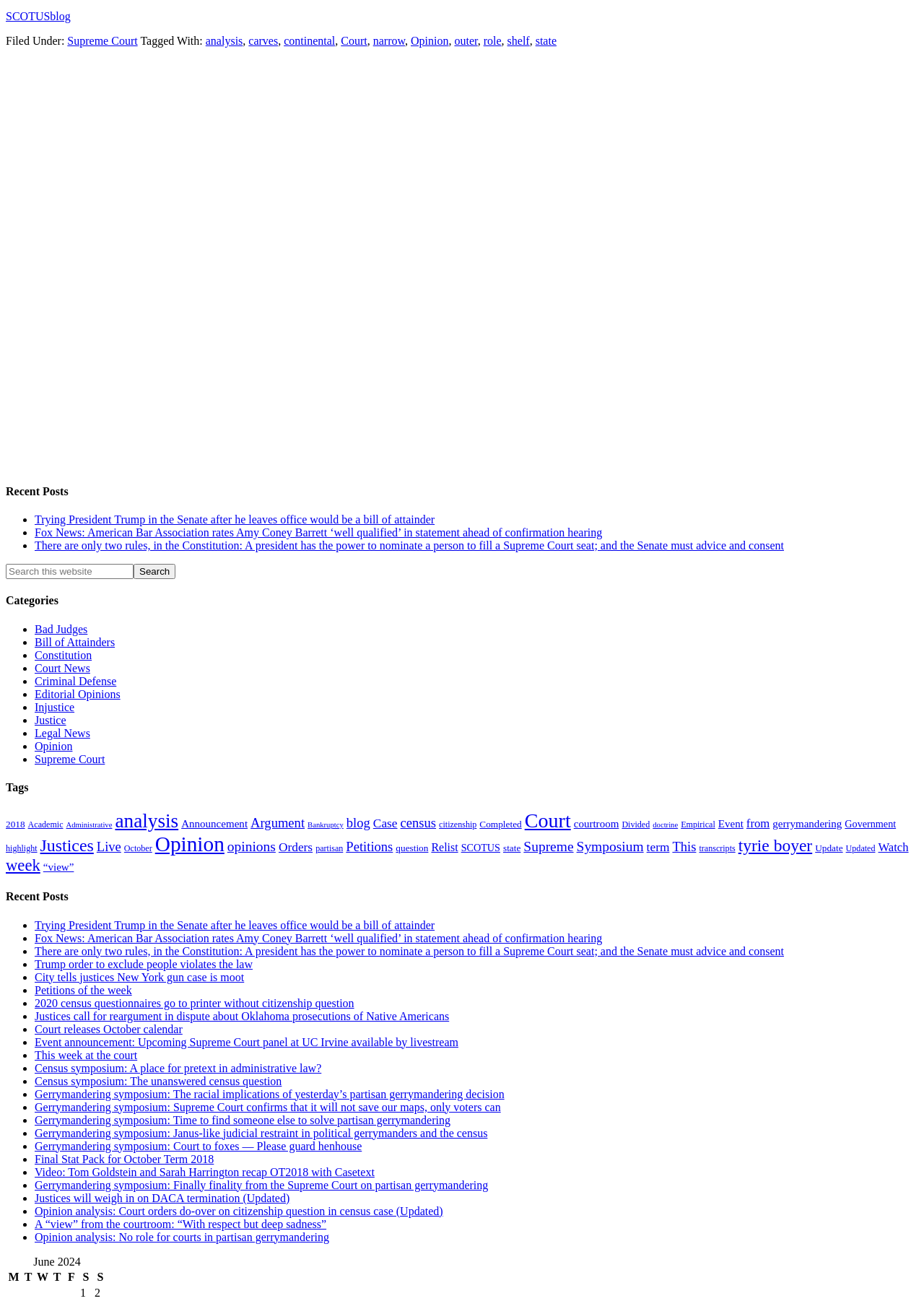Please provide a brief answer to the question using only one word or phrase: 
What is the name of the website?

SCOTUSblog